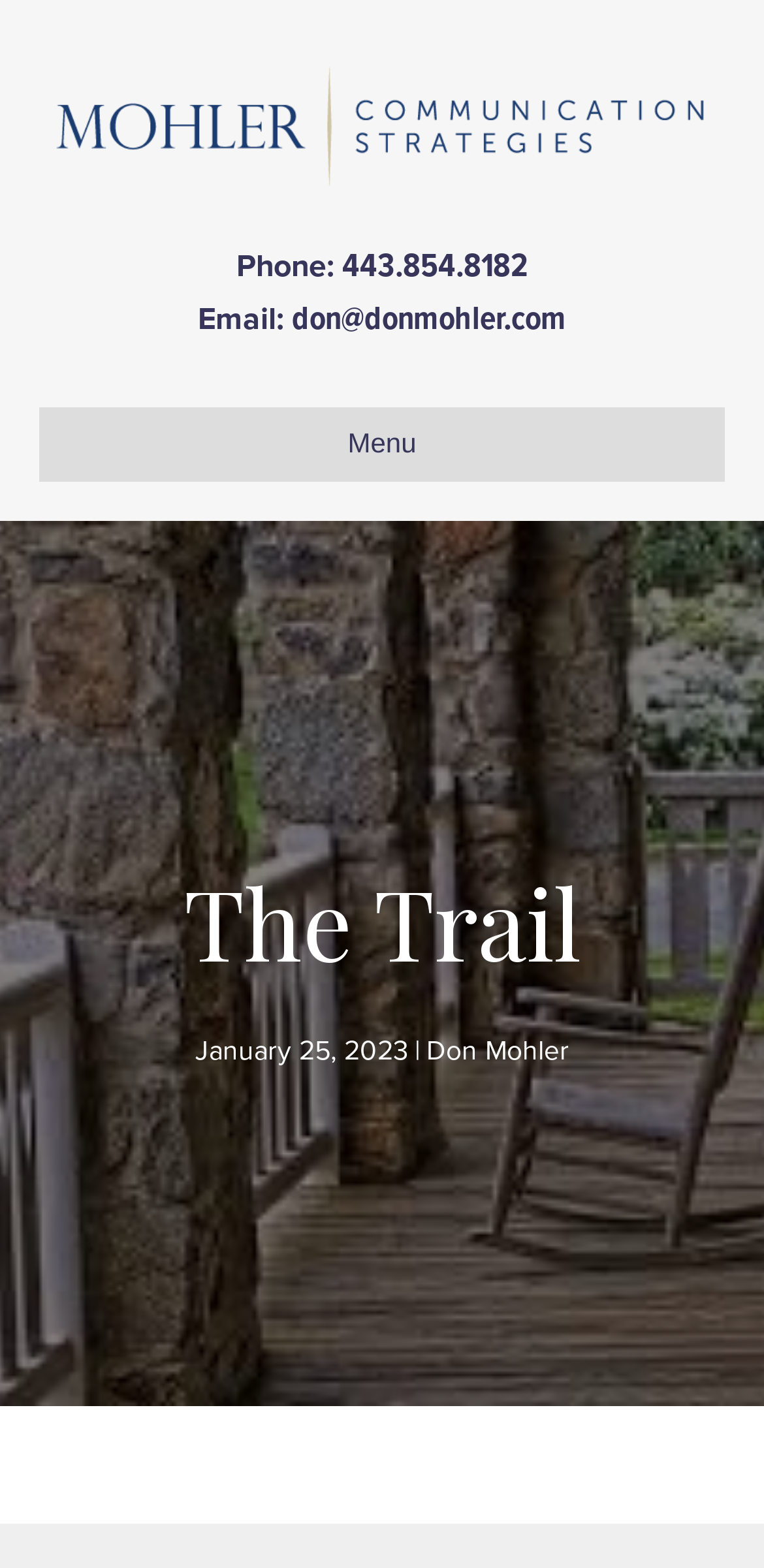Describe the entire webpage, focusing on both content and design.

The webpage appears to be a personal or professional website, likely belonging to Don Mohler, as indicated by the title "The Trail | Don Mohler". 

At the top left of the page, there is a link to "Don Mohler" accompanied by an image, also labeled "Don Mohler", which is positioned slightly above the link. 

Below this, there is a section containing contact information. The text "Phone:" is displayed, followed by a link to the phone number "443.854.8182" on the right side. Similarly, the text "Email:" is displayed, followed by a link to the email address "don@donmohler.com" on the right side. 

To the right of the contact information section, there is a navigation menu labeled "Header Menu" with a button labeled "Menu". 

Further down the page, there is a large heading that reads "The Trail". Below this heading, there is a date "January 25, 2023" displayed, followed by a vertical bar "|" and then a link to "Don Mohler" on the right side.